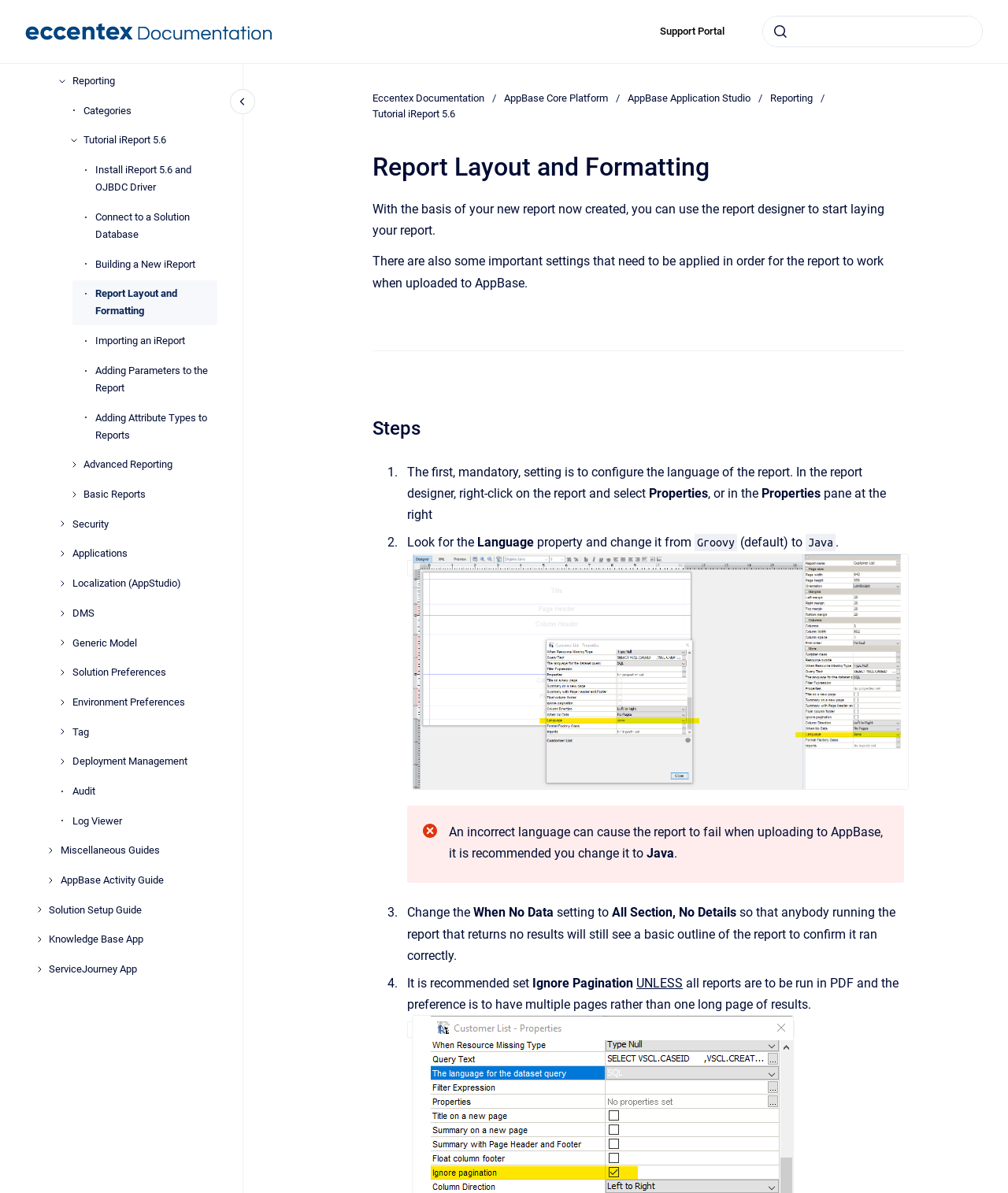Provide the bounding box coordinates of the section that needs to be clicked to accomplish the following instruction: "search."

[0.756, 0.013, 0.975, 0.04]